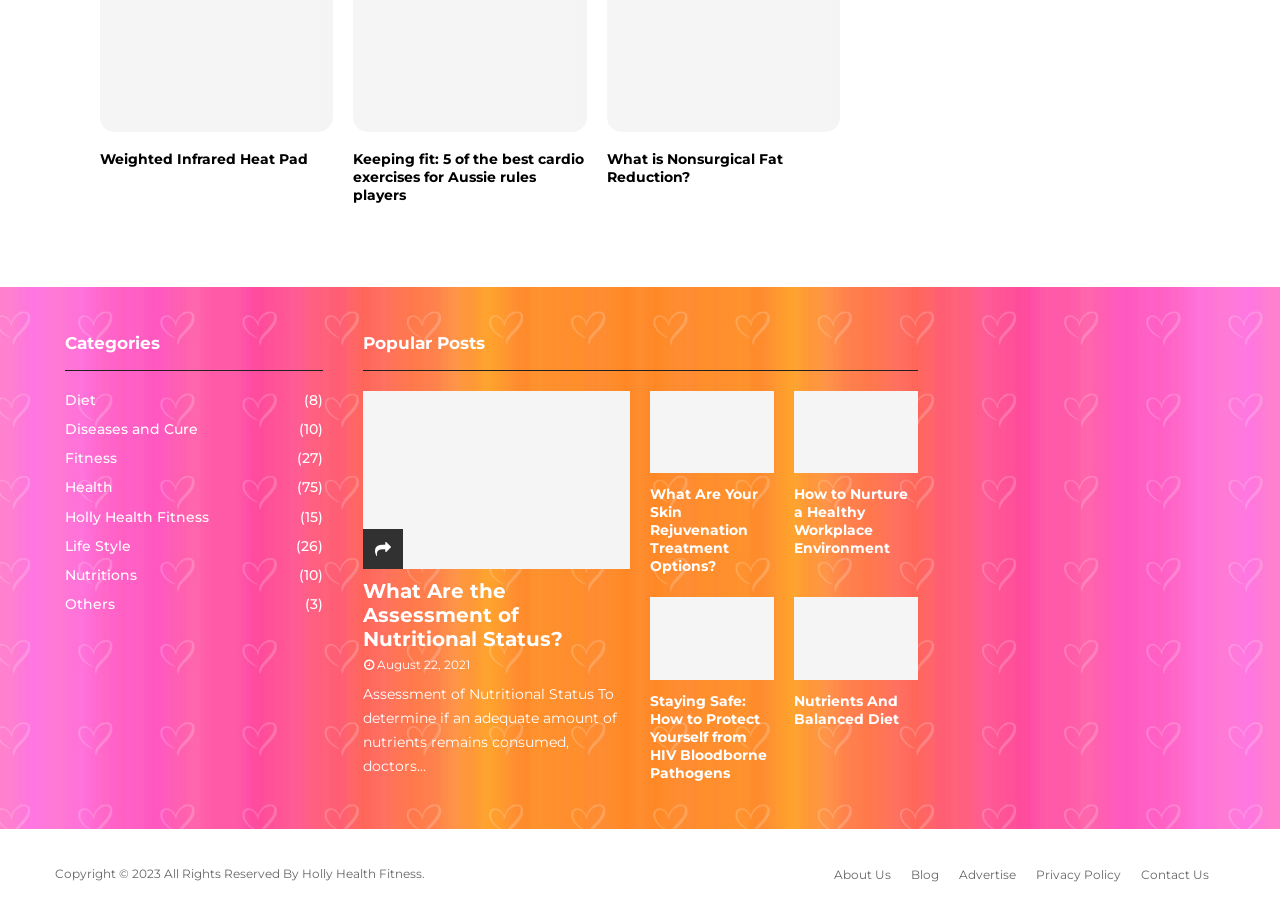Please identify the bounding box coordinates of the element's region that should be clicked to execute the following instruction: "Read the 'What Are the Assessment of Nutritional Status?' article". The bounding box coordinates must be four float numbers between 0 and 1, i.e., [left, top, right, bottom].

[0.283, 0.425, 0.5, 0.847]